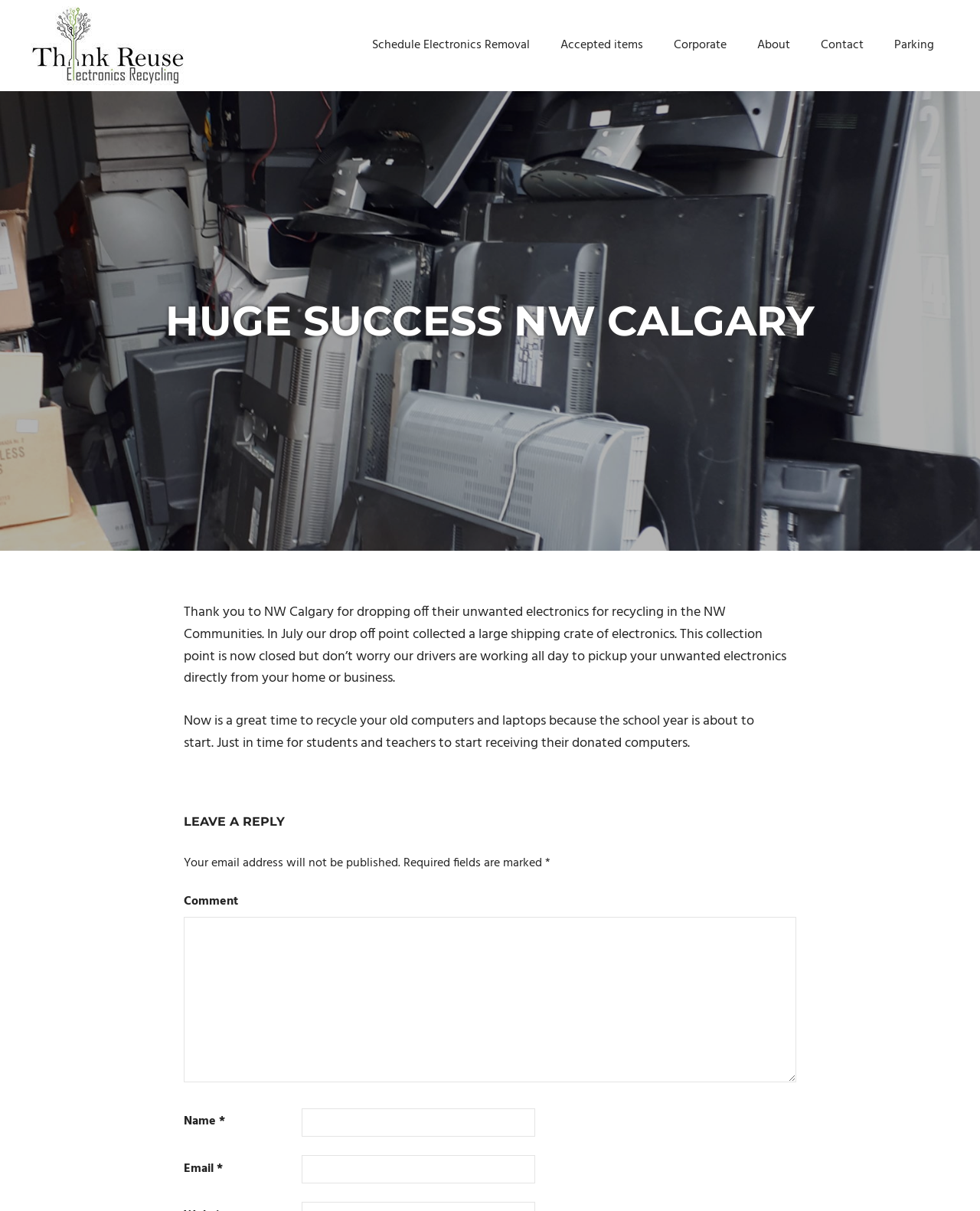Identify the bounding box for the UI element described as: "Corporate". Ensure the coordinates are four float numbers between 0 and 1, formatted as [left, top, right, bottom].

[0.672, 0.022, 0.757, 0.053]